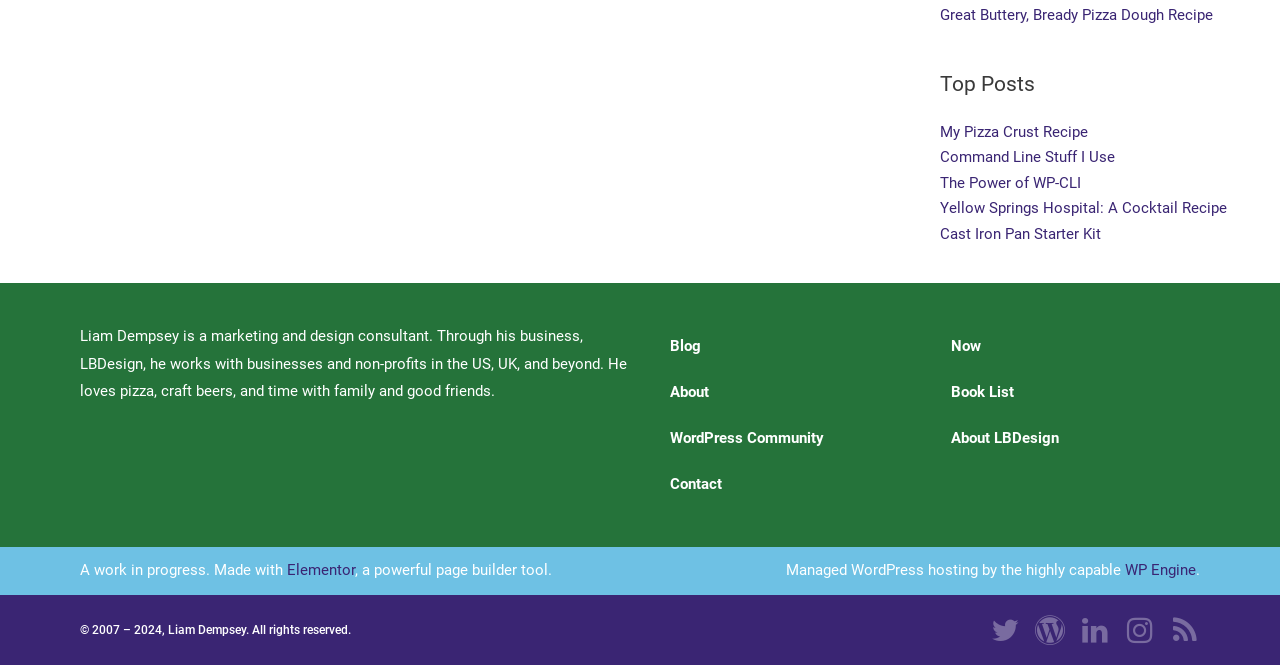Locate the UI element that matches the description The Power of WP-CLI in the webpage screenshot. Return the bounding box coordinates in the format (top-left x, top-left y, bottom-right x, bottom-right y), with values ranging from 0 to 1.

[0.734, 0.261, 0.845, 0.288]